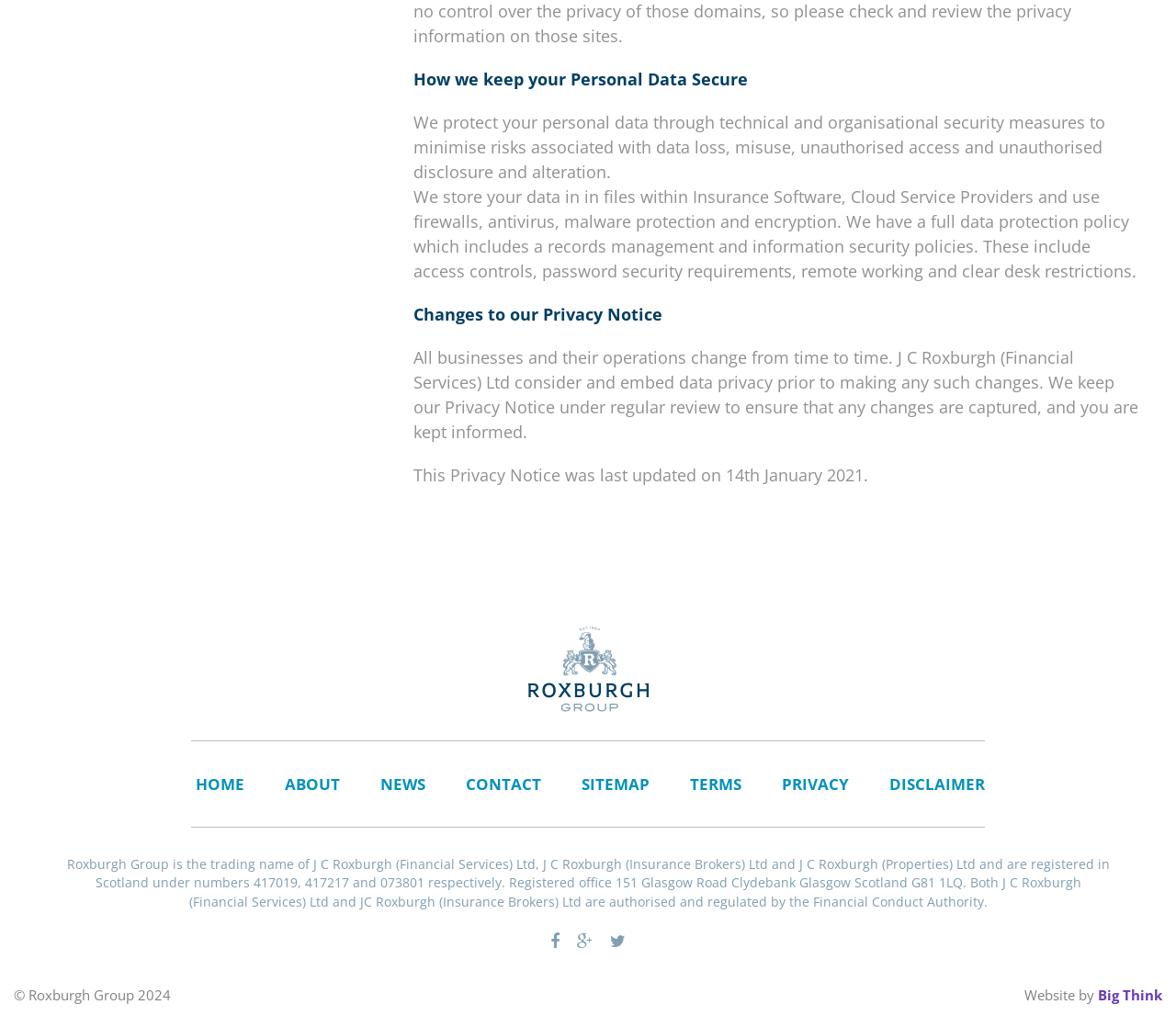Reply to the question below using a single word or brief phrase:
What is the name of the company's trading group?

Roxburgh Group